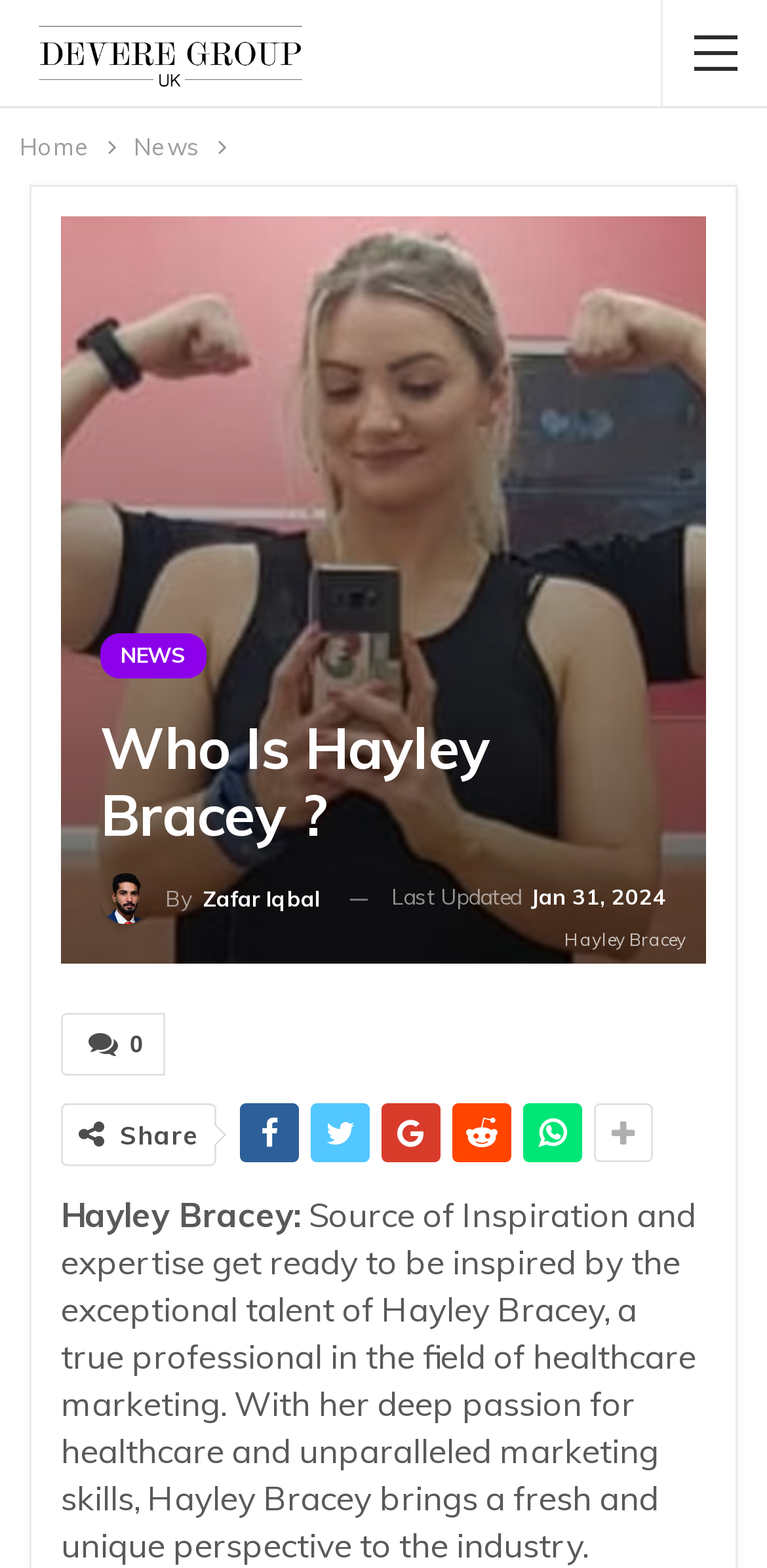Use a single word or phrase to answer the following:
What is the name of the person described on this webpage?

Hayley Bracey